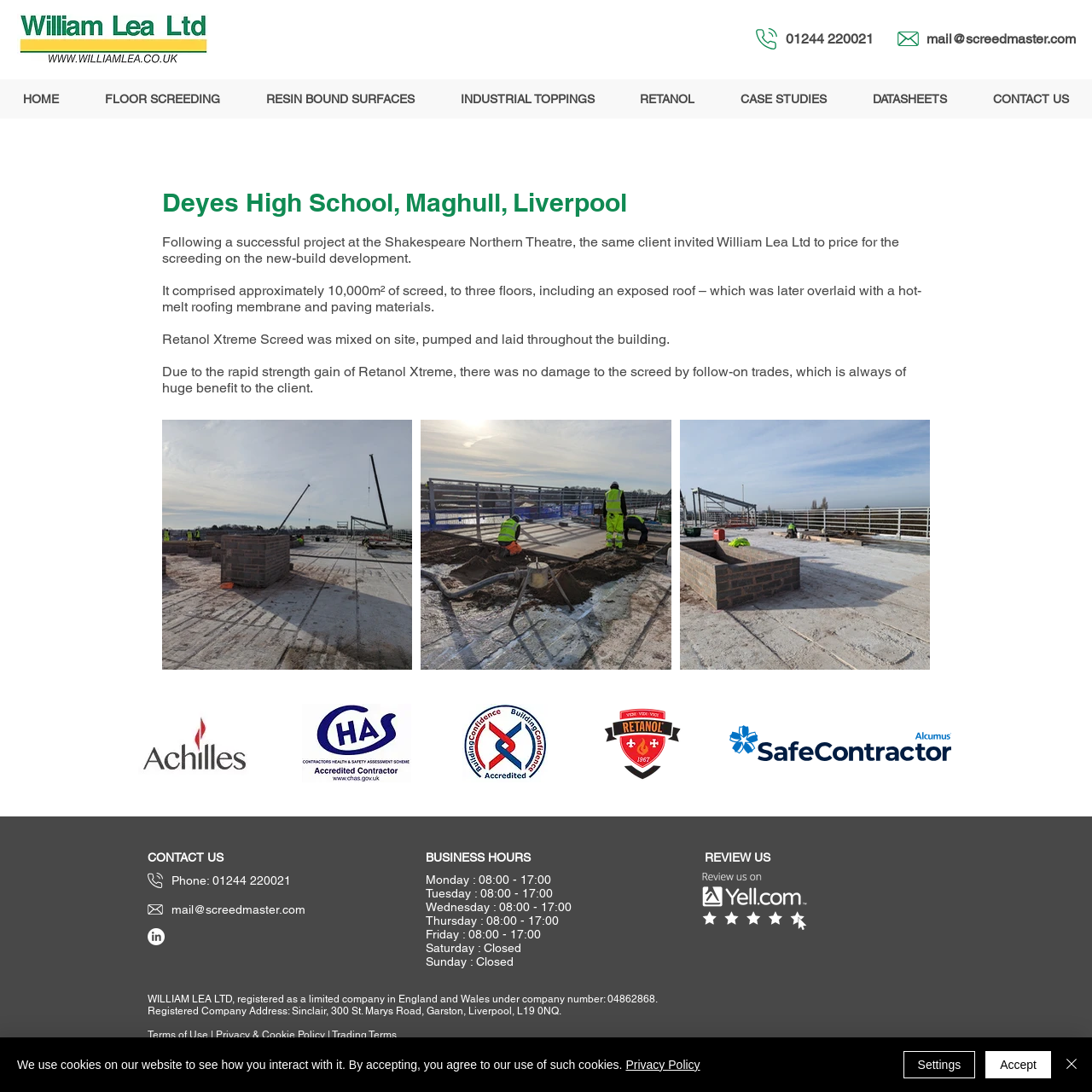Return the bounding box coordinates of the UI element that corresponds to this description: "HOME". The coordinates must be given as four float numbers in the range of 0 and 1, [left, top, right, bottom].

[0.0, 0.073, 0.075, 0.109]